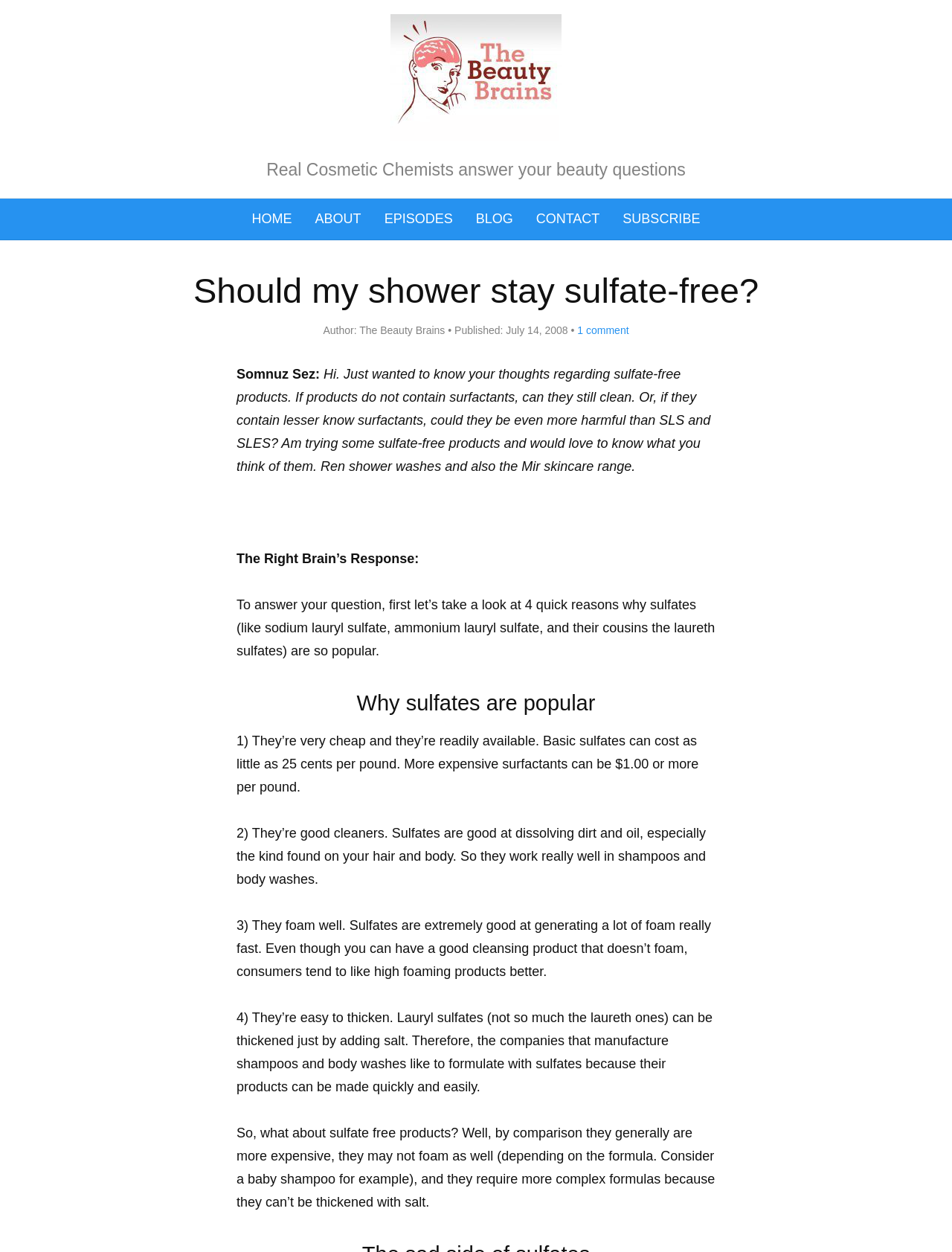Given the description "Home", determine the bounding box of the corresponding UI element.

[0.265, 0.159, 0.307, 0.191]